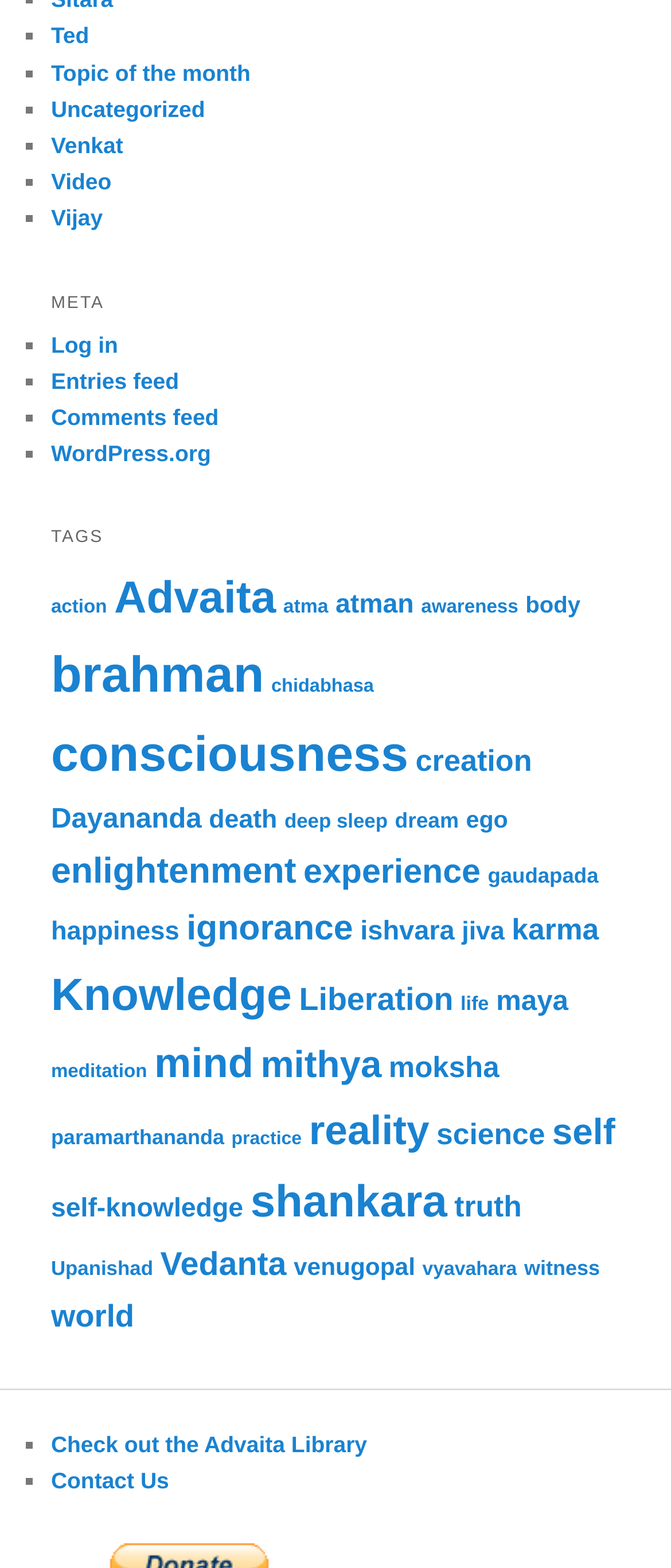Determine the coordinates of the bounding box that should be clicked to complete the instruction: "View the 'TAGS' section". The coordinates should be represented by four float numbers between 0 and 1: [left, top, right, bottom].

[0.076, 0.33, 0.924, 0.358]